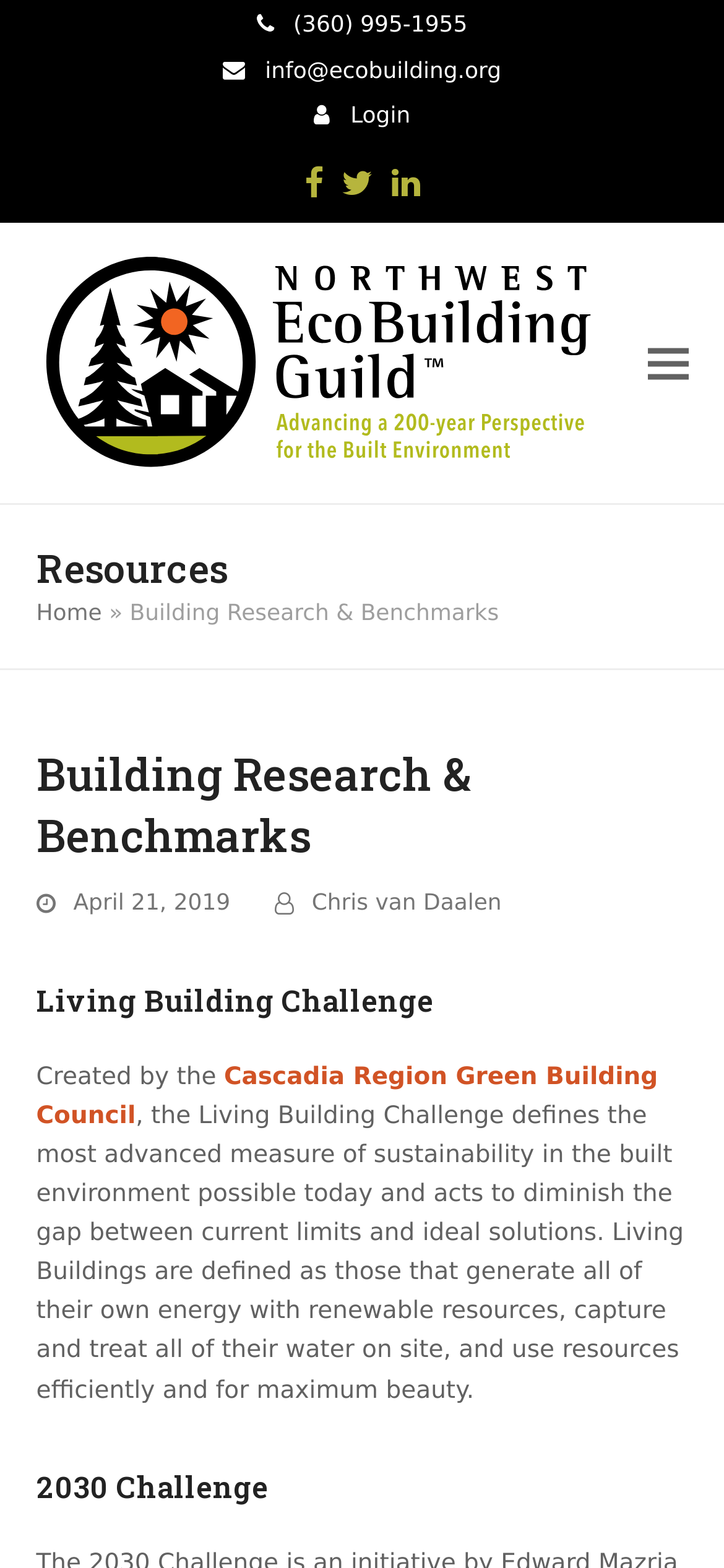Please locate the bounding box coordinates of the element that should be clicked to achieve the given instruction: "Send an email to info@ecobuilding.org".

[0.308, 0.036, 0.692, 0.053]